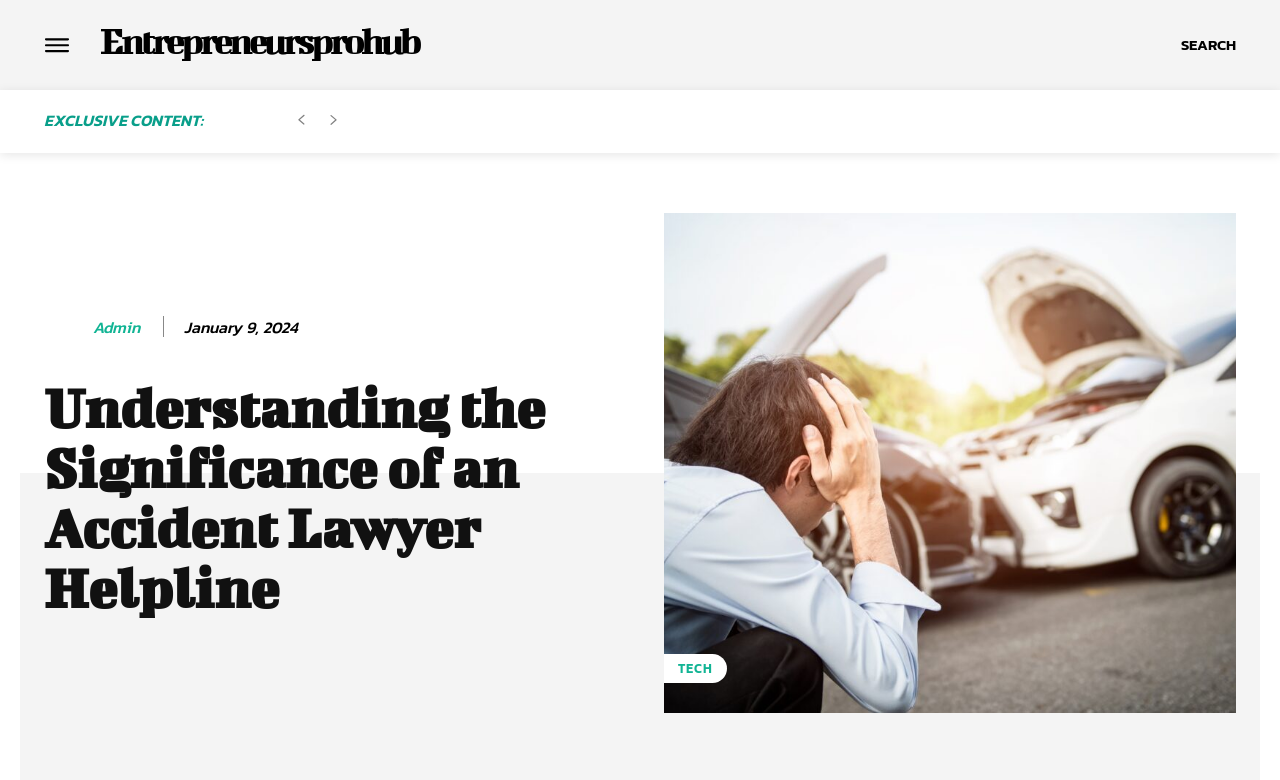Extract the primary heading text from the webpage.

Understanding the Significance of an Accident Lawyer Helpline